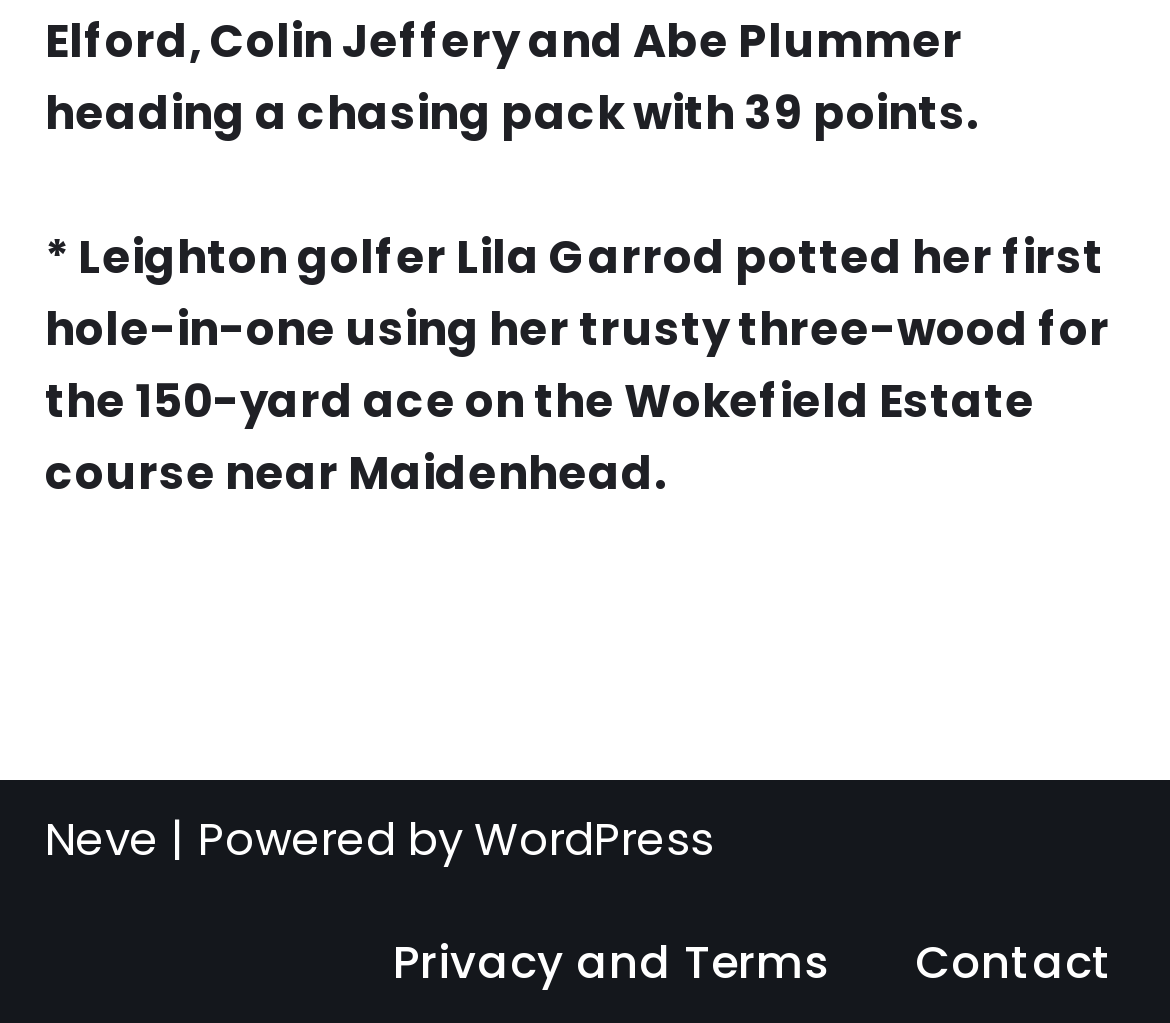Find the bounding box coordinates corresponding to the UI element with the description: "Privacy and Terms". The coordinates should be formatted as [left, top, right, bottom], with values as floats between 0 and 1.

[0.336, 0.902, 0.71, 0.975]